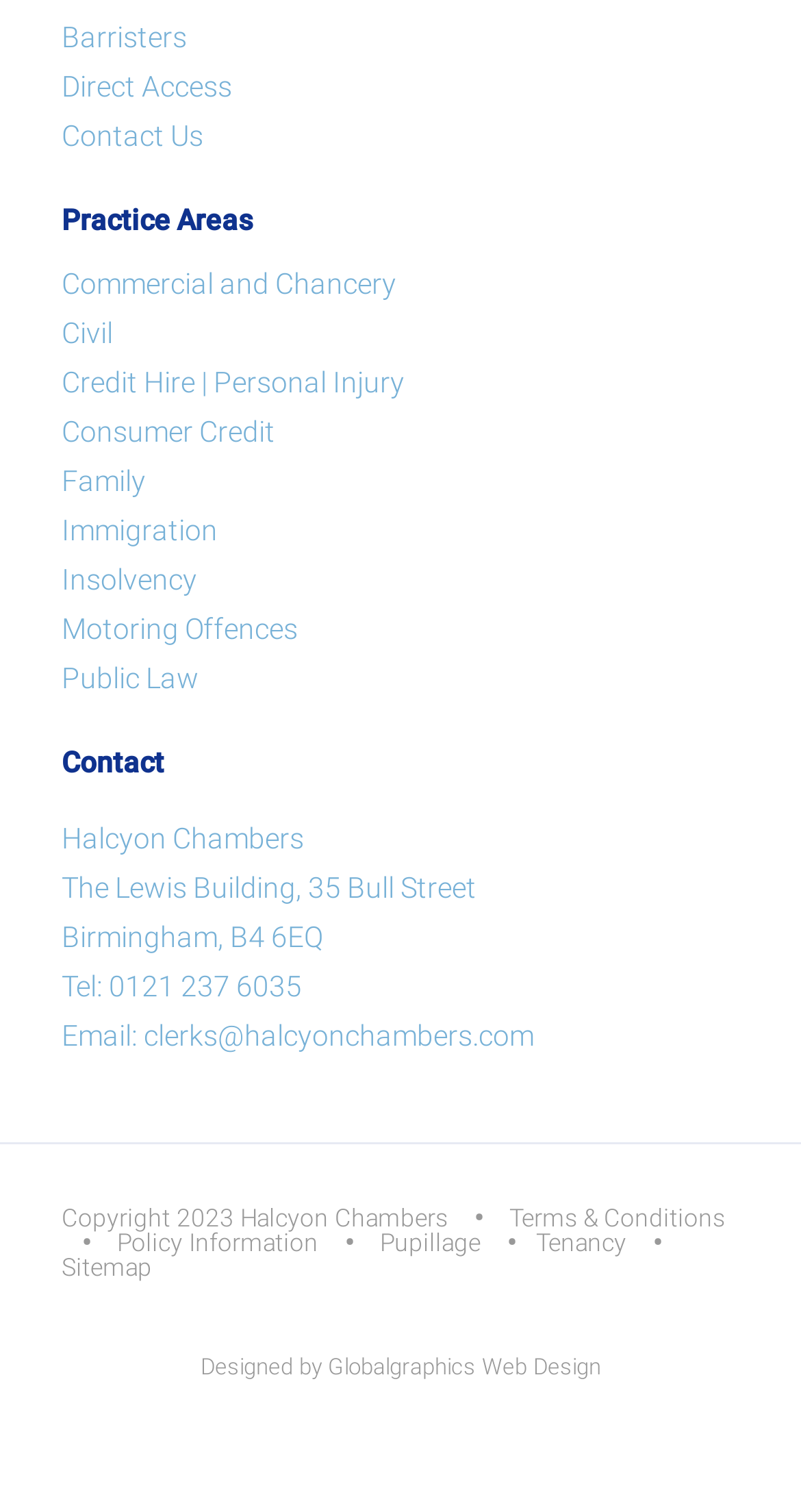What is the address of the chambers?
Answer the question with a detailed explanation, including all necessary information.

The address of the chambers can be found in the static text elements 'The Lewis Building, 35 Bull Street', 'Birmingham, B4 6EQ' located under the heading 'Contact'.